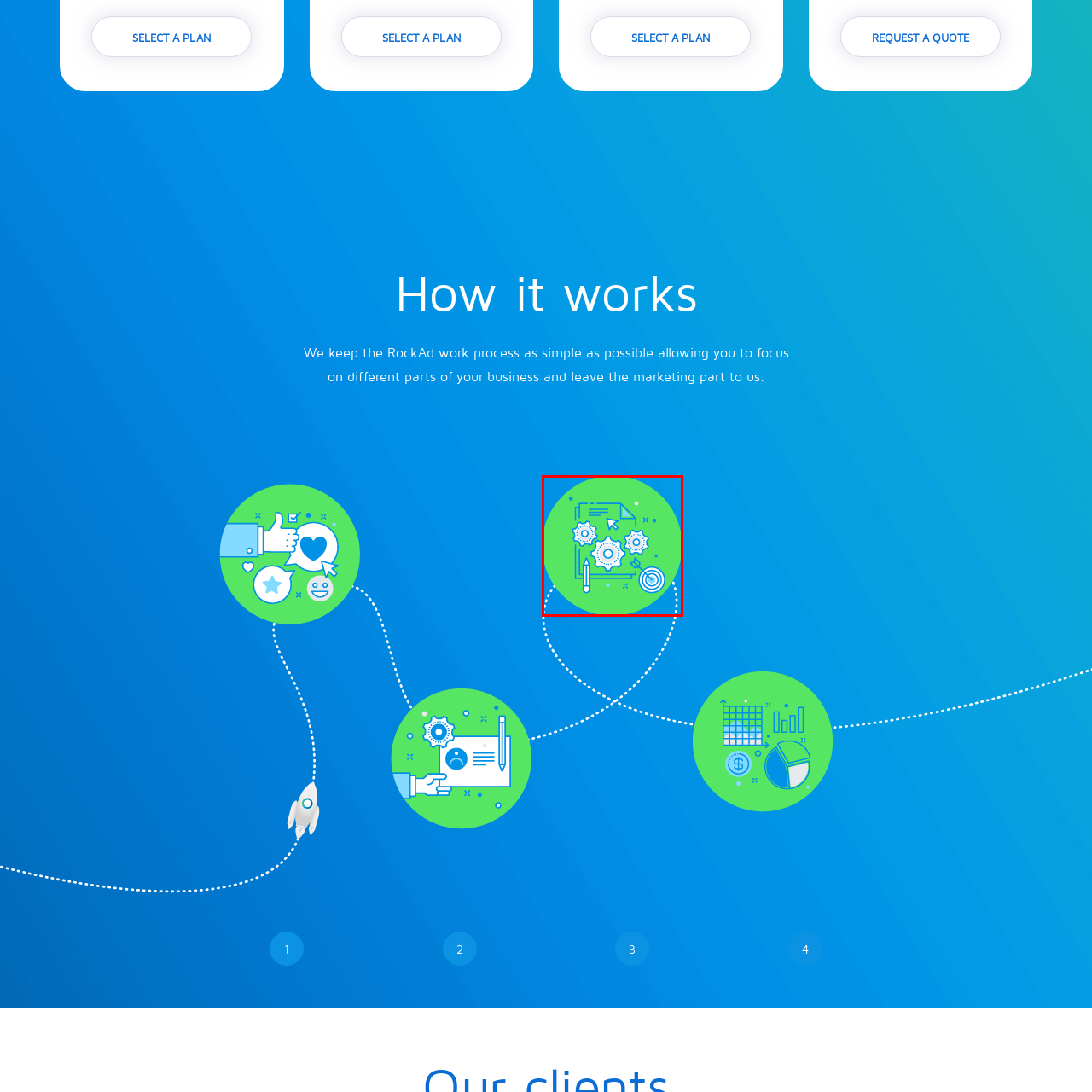Direct your attention to the section outlined in red and answer the following question with a single word or brief phrase: 
What does the gear mechanism imply?

Efficiency and functionality